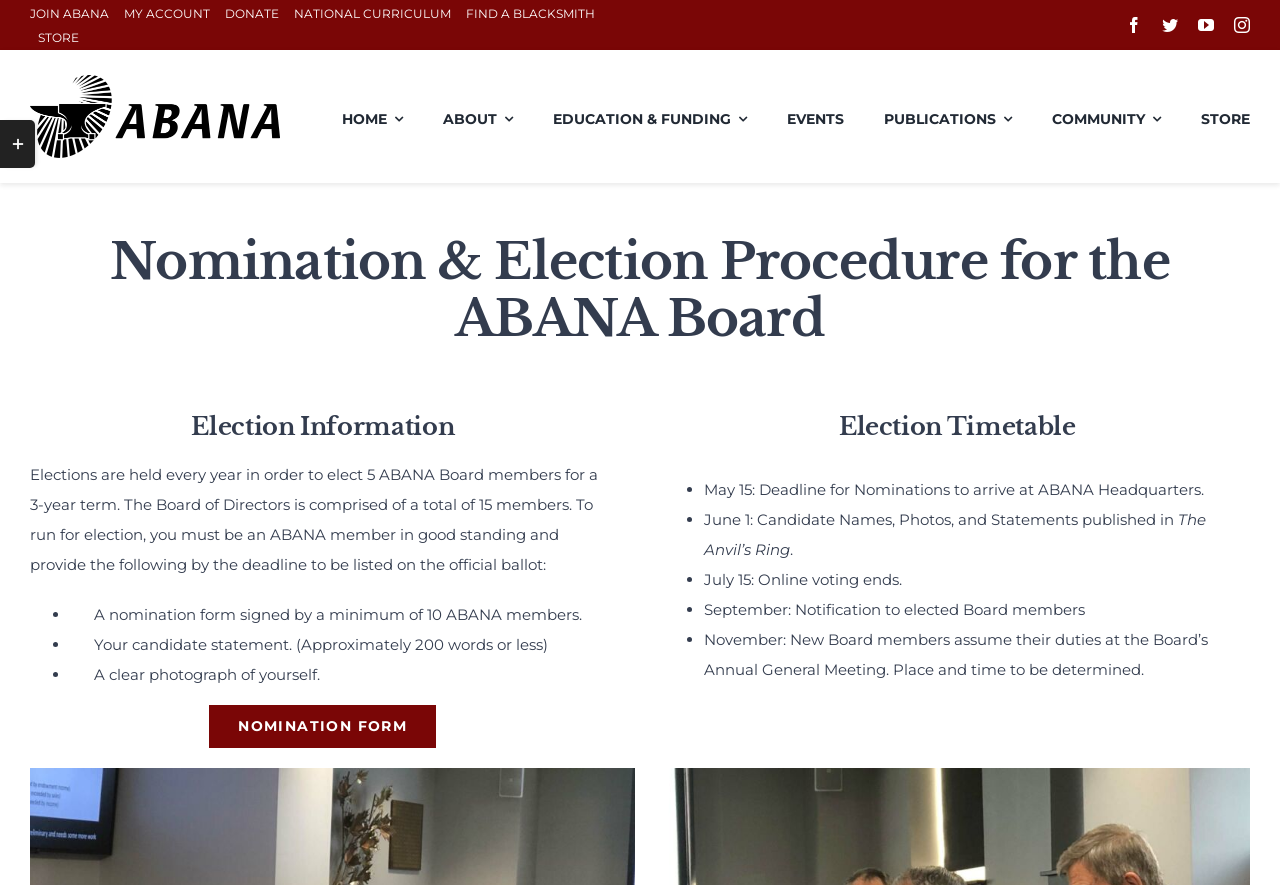Please specify the bounding box coordinates in the format (top-left x, top-left y, bottom-right x, bottom-right y), with all values as floating point numbers between 0 and 1. Identify the bounding box of the UI element described by: FIND A BLACKSMITH

[0.364, 0.002, 0.465, 0.029]